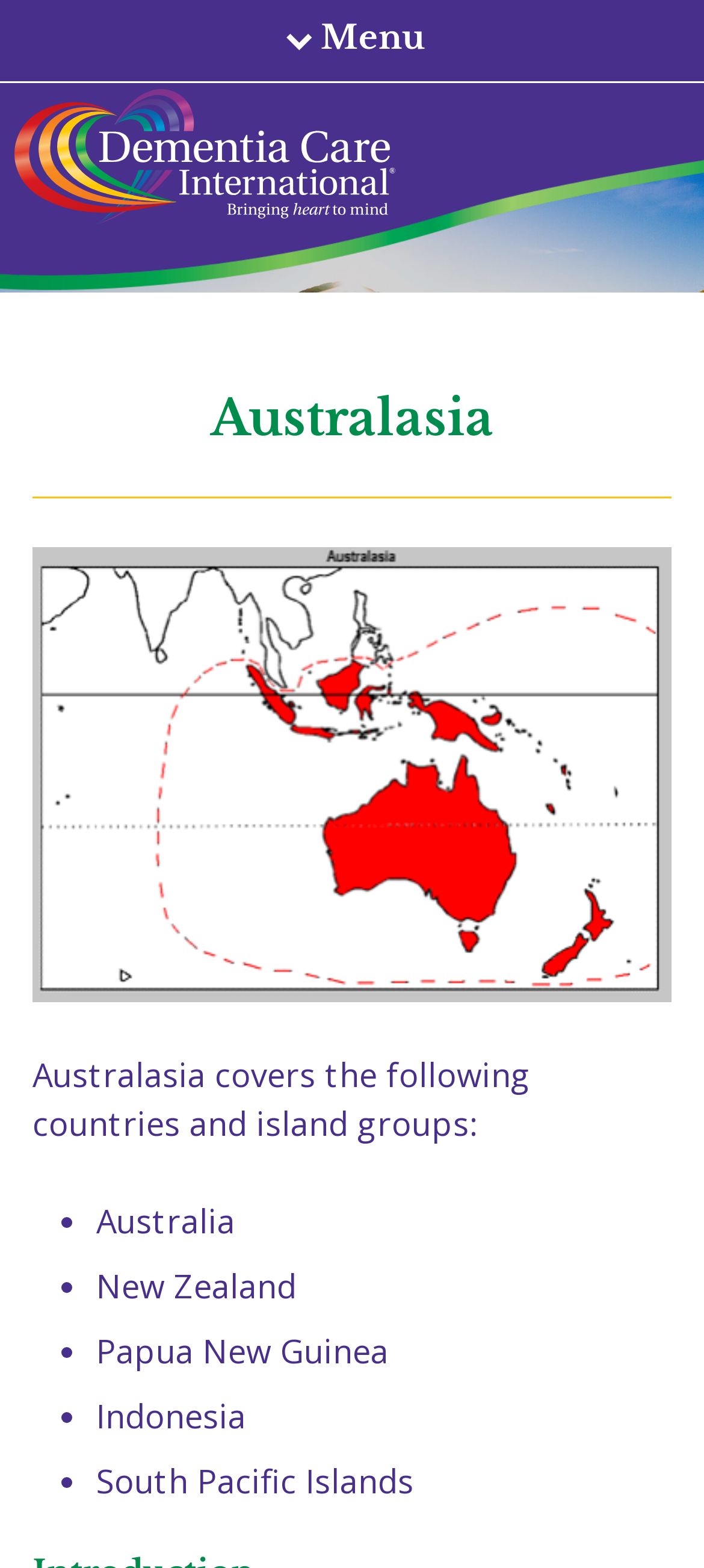Based on the element description "Victor Ross", predict the bounding box coordinates of the UI element.

None